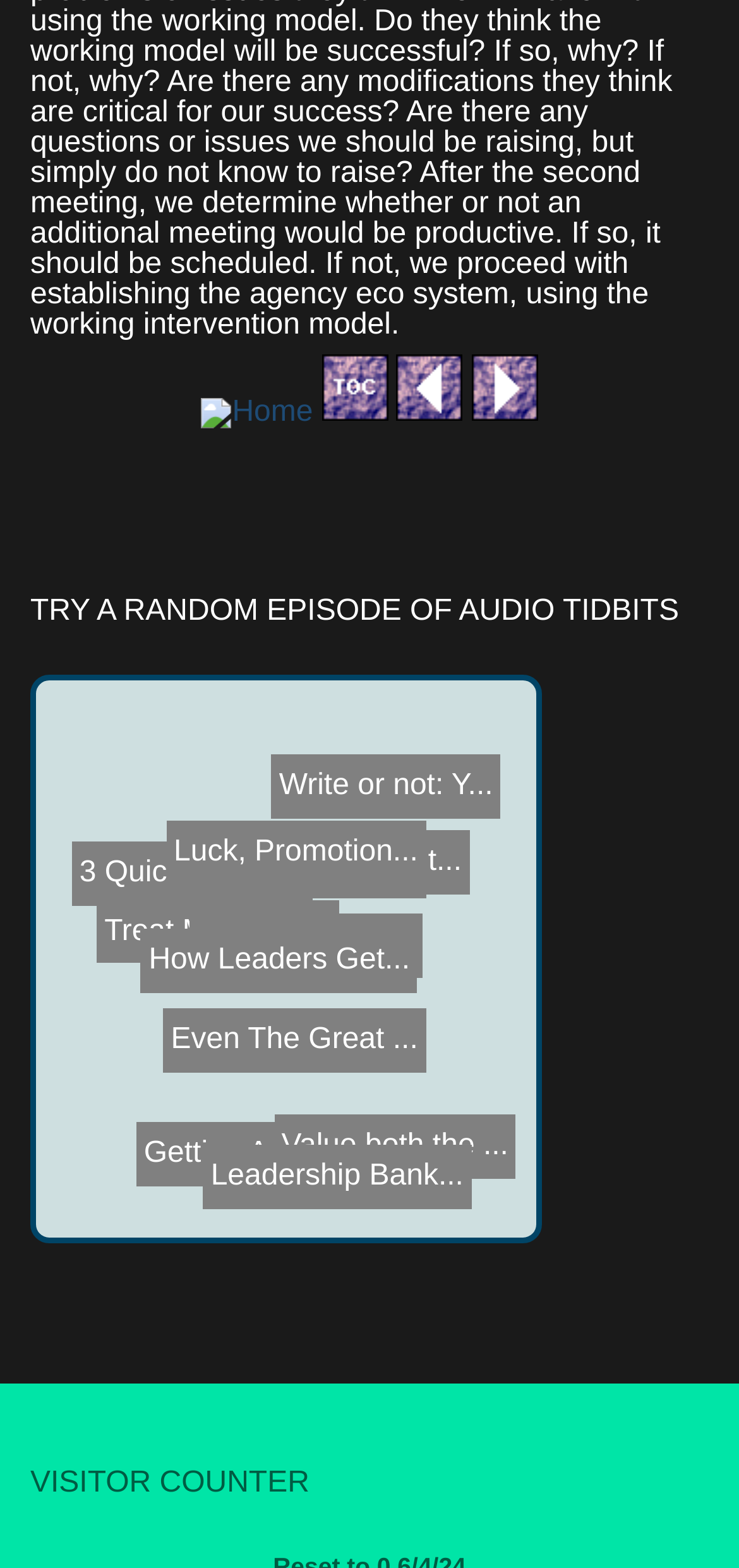Determine the coordinates of the bounding box for the clickable area needed to execute this instruction: "go to home page".

[0.273, 0.253, 0.423, 0.273]